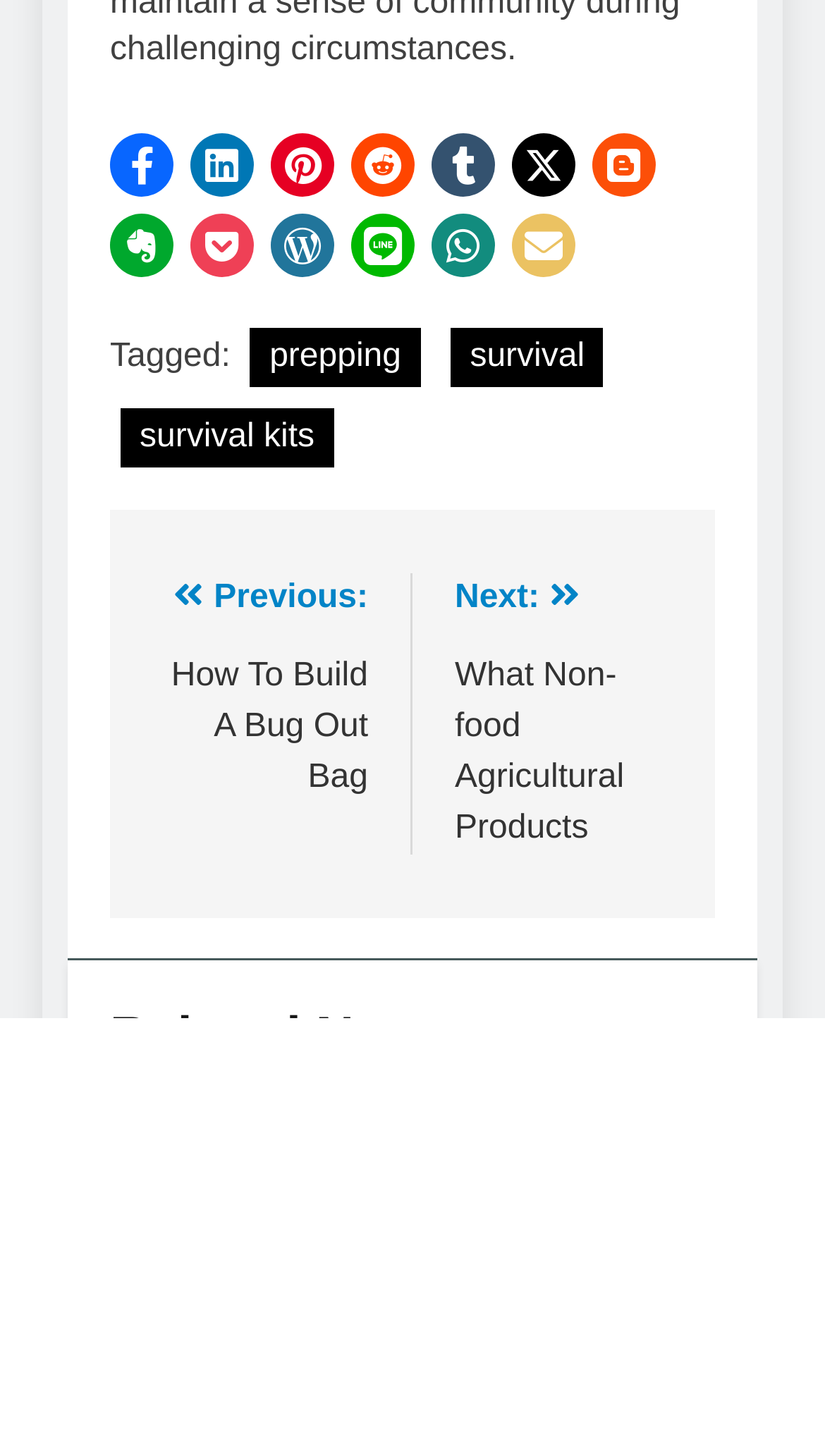Find the bounding box coordinates of the element to click in order to complete this instruction: "Share on Twitter". The bounding box coordinates must be four float numbers between 0 and 1, denoted as [left, top, right, bottom].

[0.621, 0.092, 0.697, 0.135]